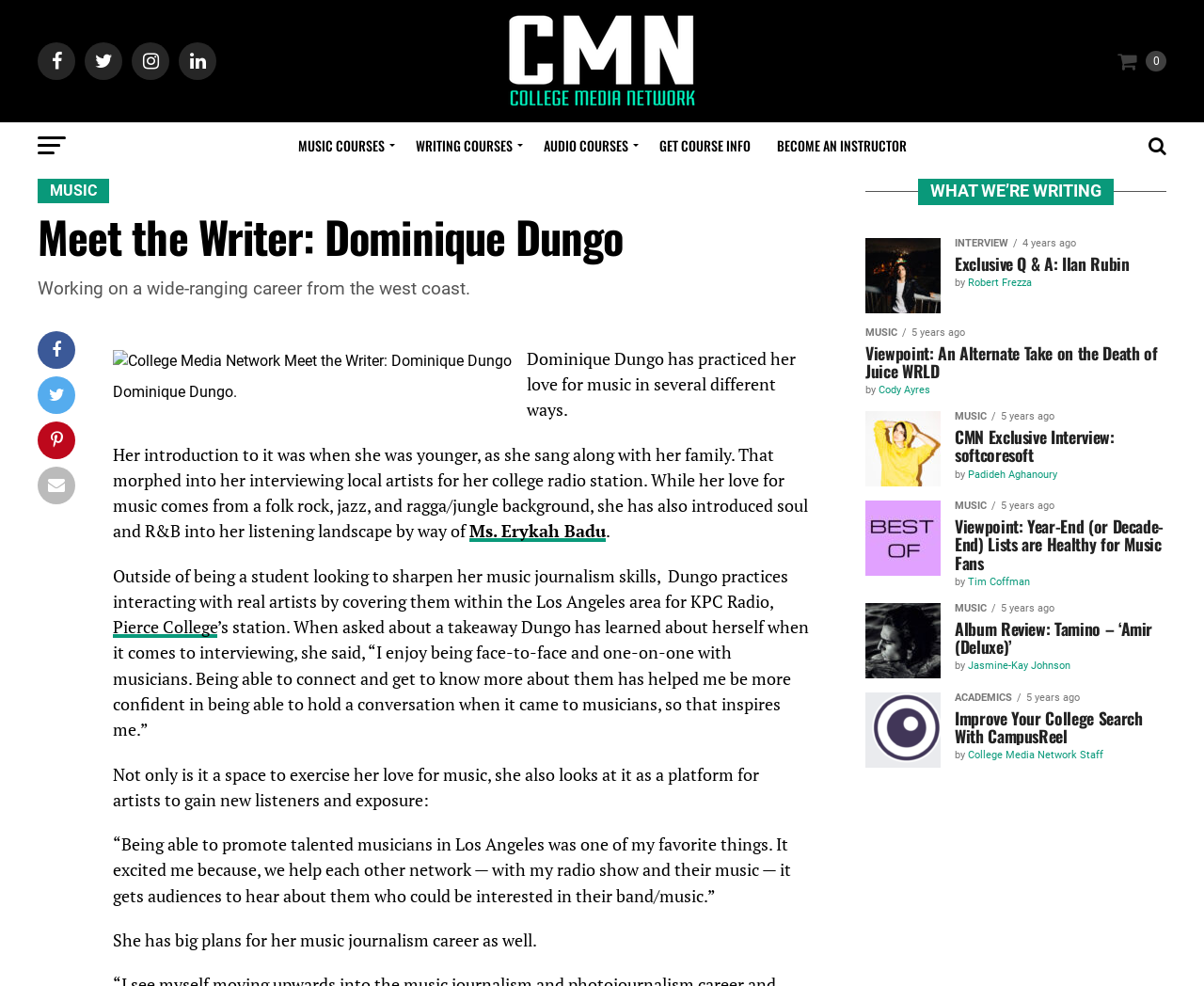Please identify the coordinates of the bounding box for the clickable region that will accomplish this instruction: "Go to Home page".

None